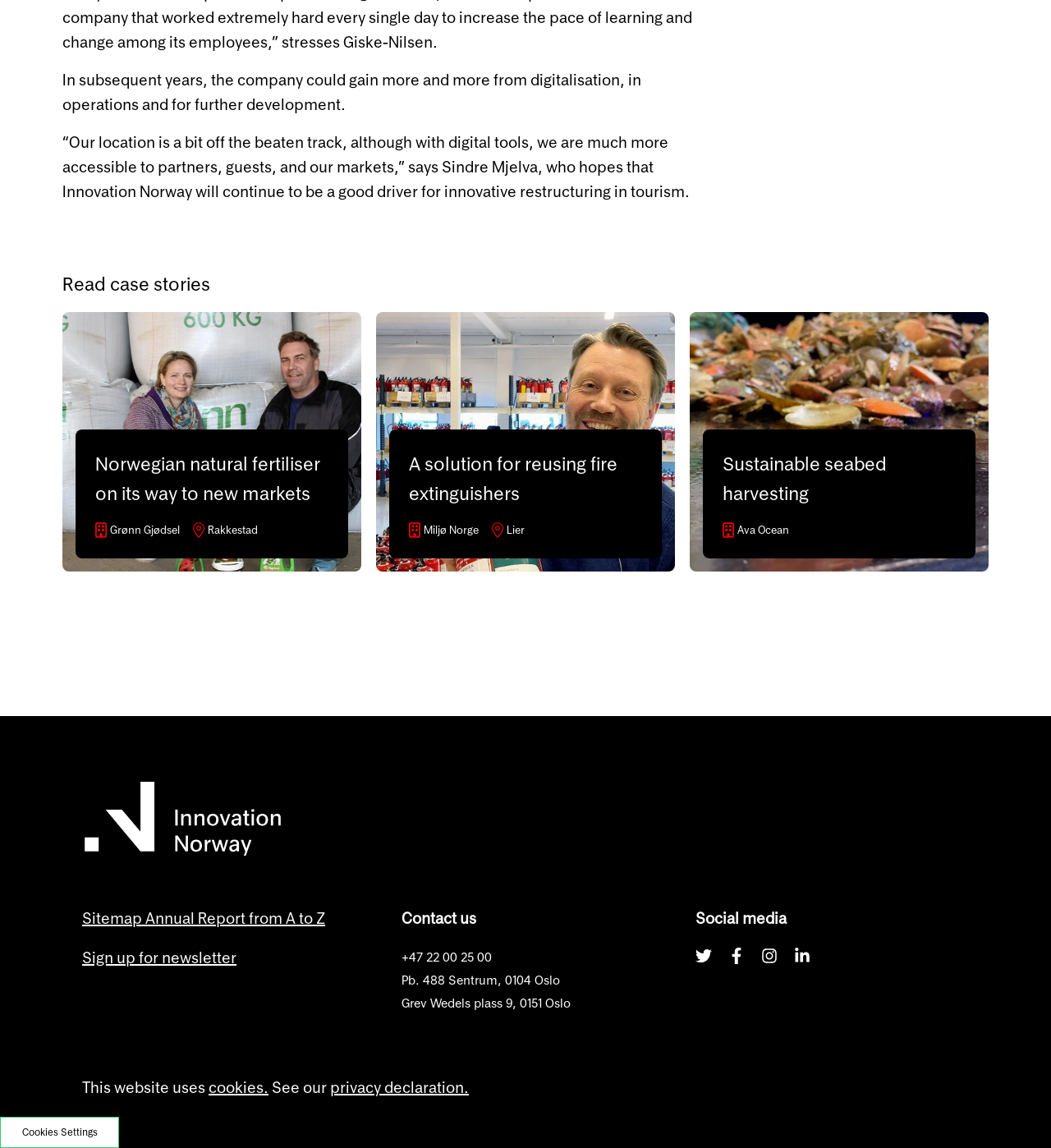Please identify the bounding box coordinates of the region to click in order to complete the given instruction: "Sign up for newsletter". The coordinates should be four float numbers between 0 and 1, i.e., [left, top, right, bottom].

[0.072, 0.823, 0.231, 0.846]